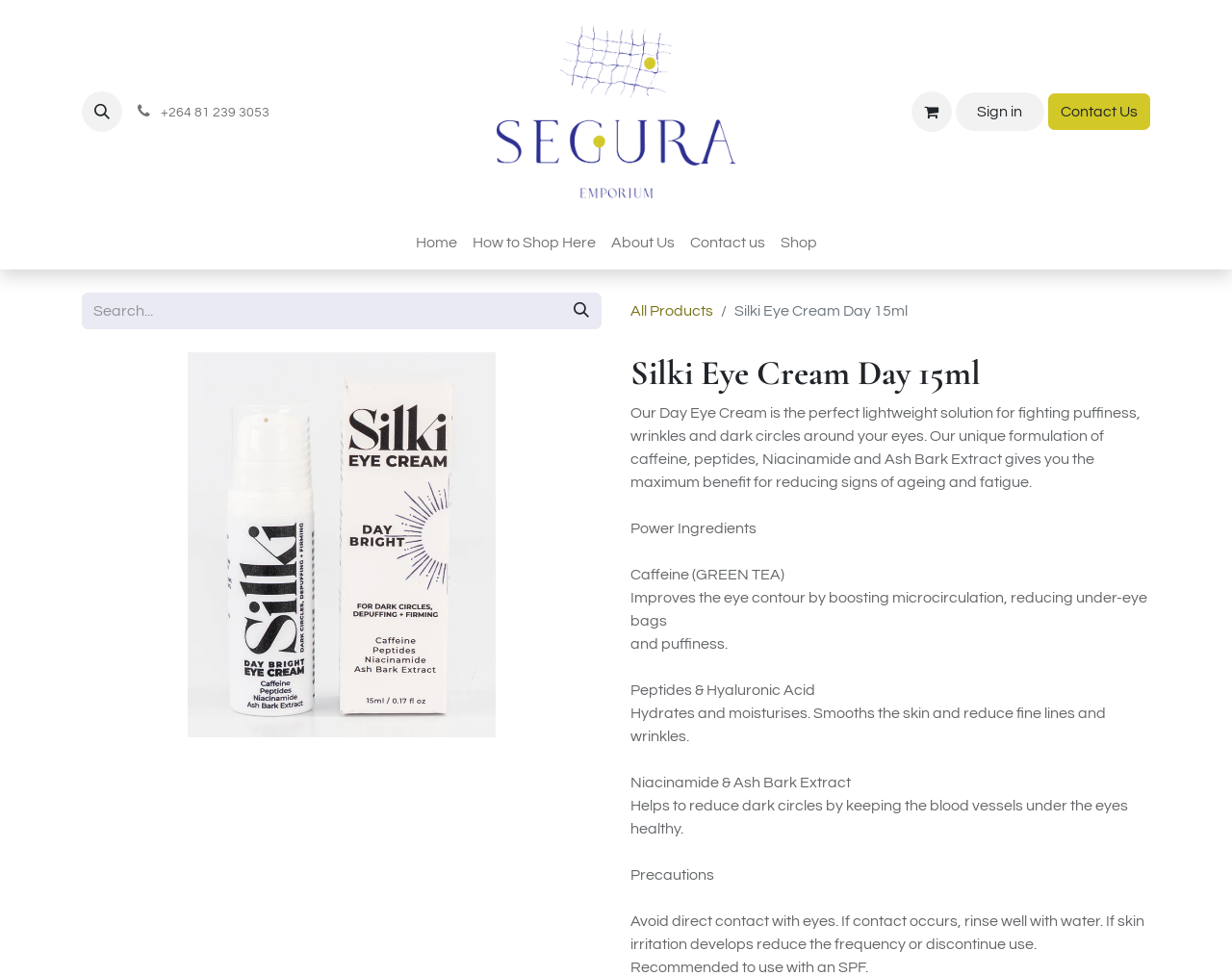Indicate the bounding box coordinates of the clickable region to achieve the following instruction: "Search for products."

[0.066, 0.3, 0.488, 0.337]